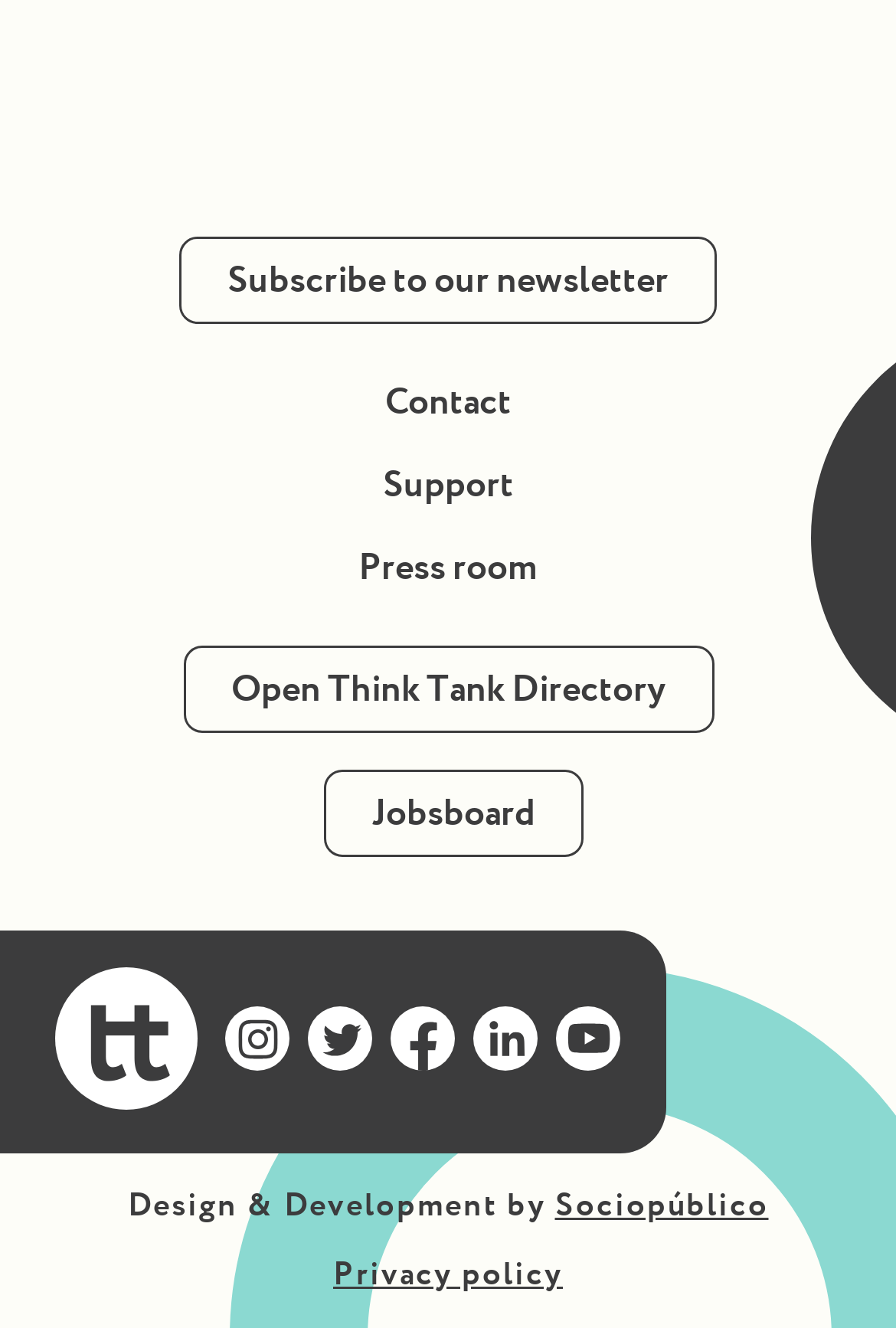Answer the following query with a single word or phrase:
How many social media links are there?

5